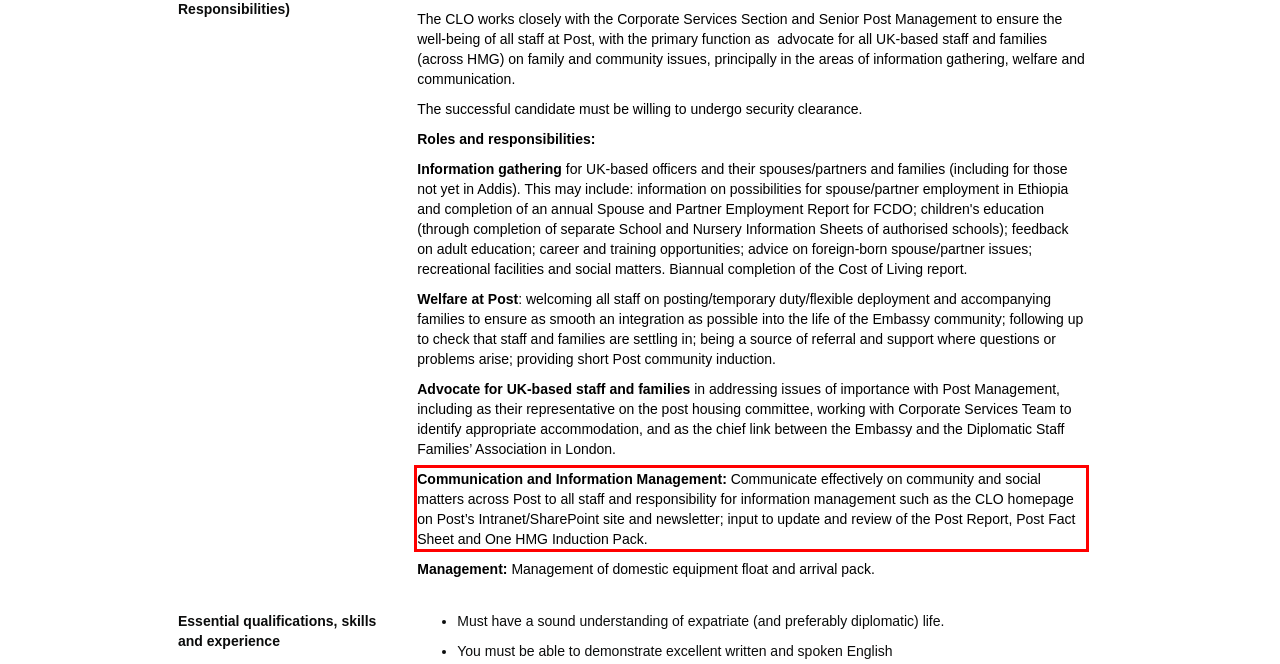Look at the screenshot of the webpage, locate the red rectangle bounding box, and generate the text content that it contains.

Communication and Information Management: Communicate effectively on community and social matters across Post to all staff and responsibility for information management such as the CLO homepage on Post’s Intranet/SharePoint site and newsletter; input to update and review of the Post Report, Post Fact Sheet and One HMG Induction Pack.